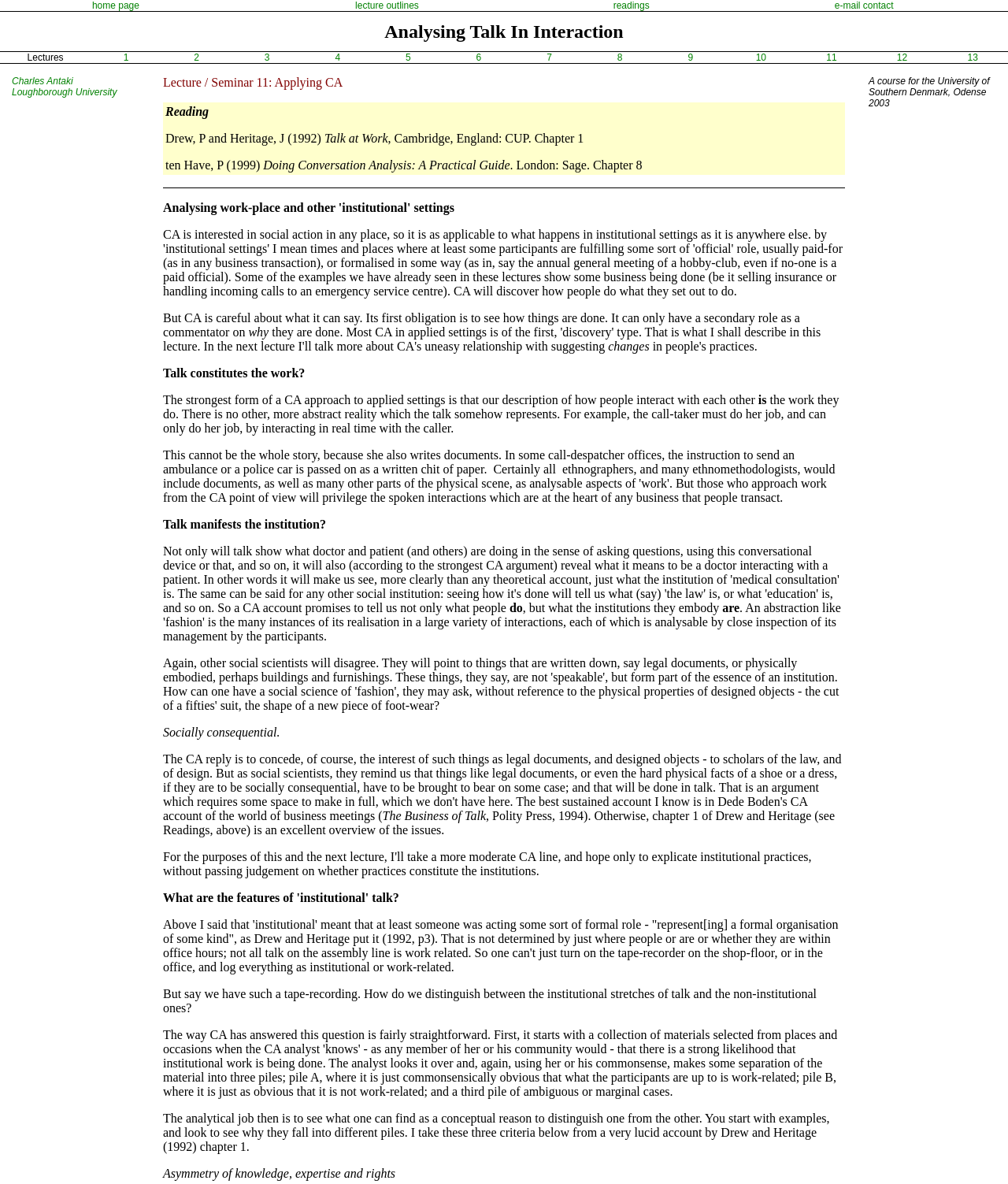Please provide a one-word or phrase answer to the question: 
What is the topic of the lecture that mentions 'institutional'?

The Business of Talk